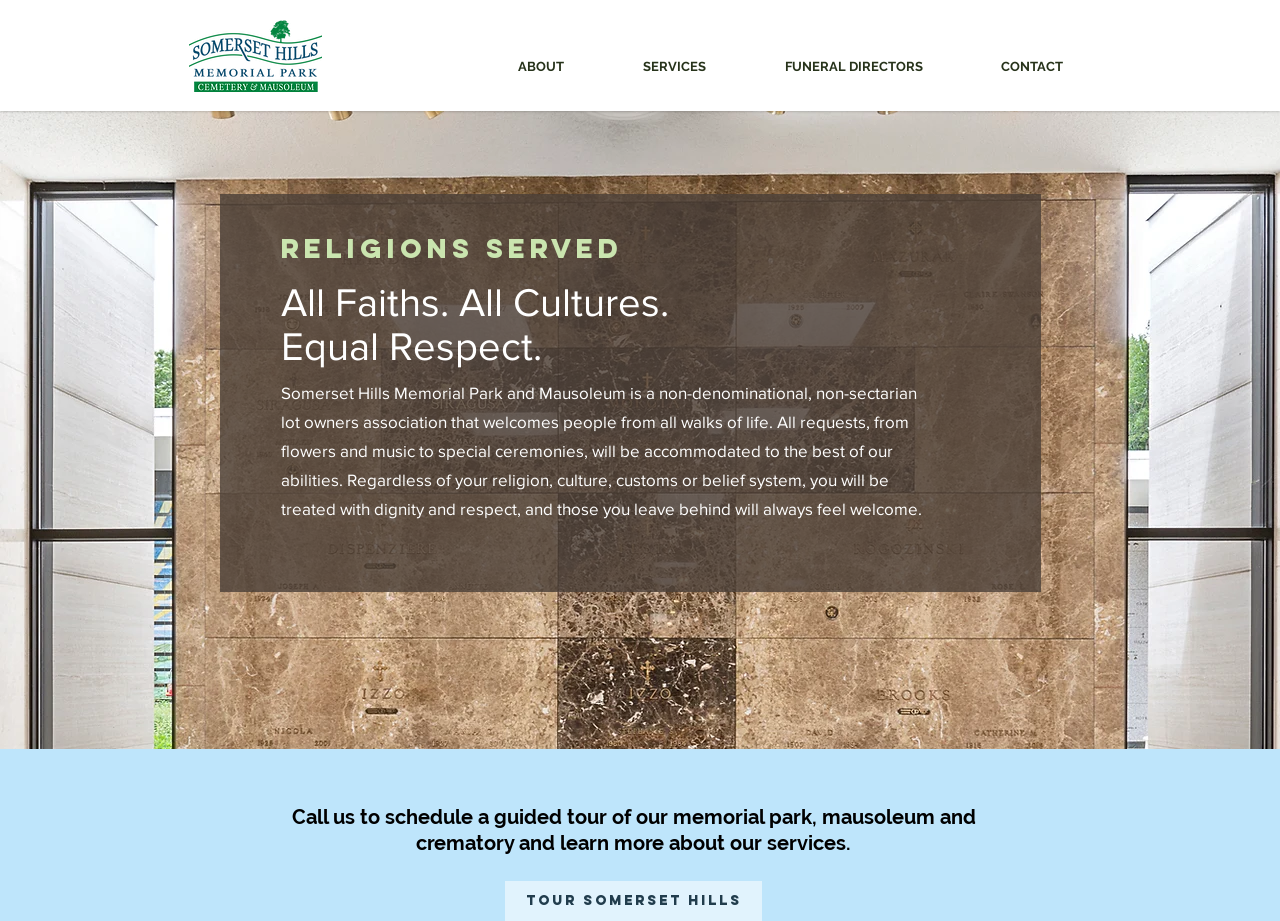How many links are in the navigation section?
Look at the image and provide a short answer using one word or a phrase.

4